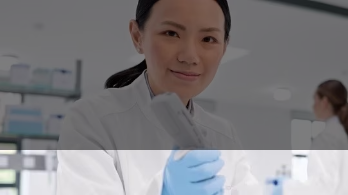Answer succinctly with a single word or phrase:
What is the scientist holding in her hand?

A pipettor